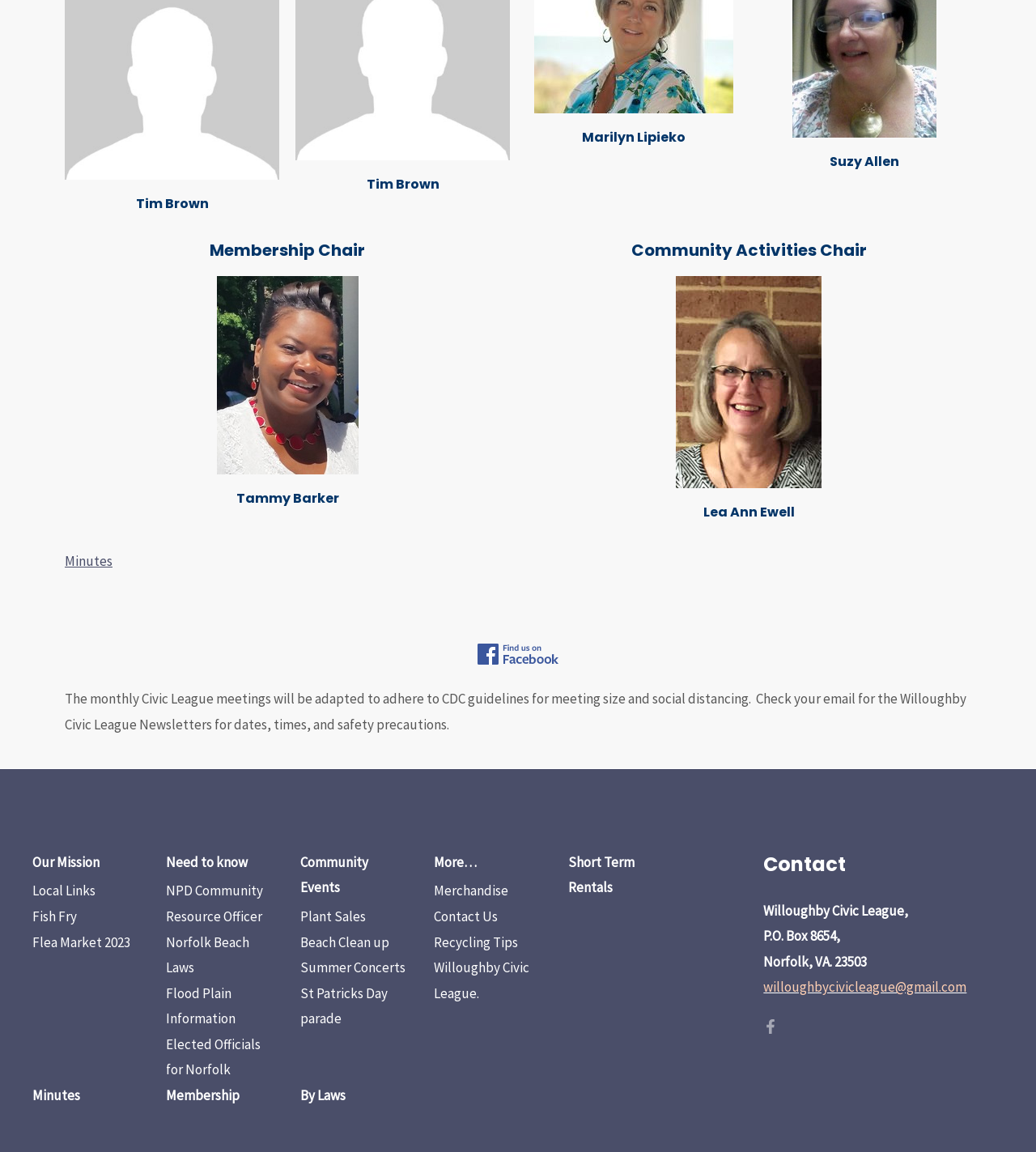What is the name of the person listed first?
Based on the image, provide your answer in one word or phrase.

Tim Brown